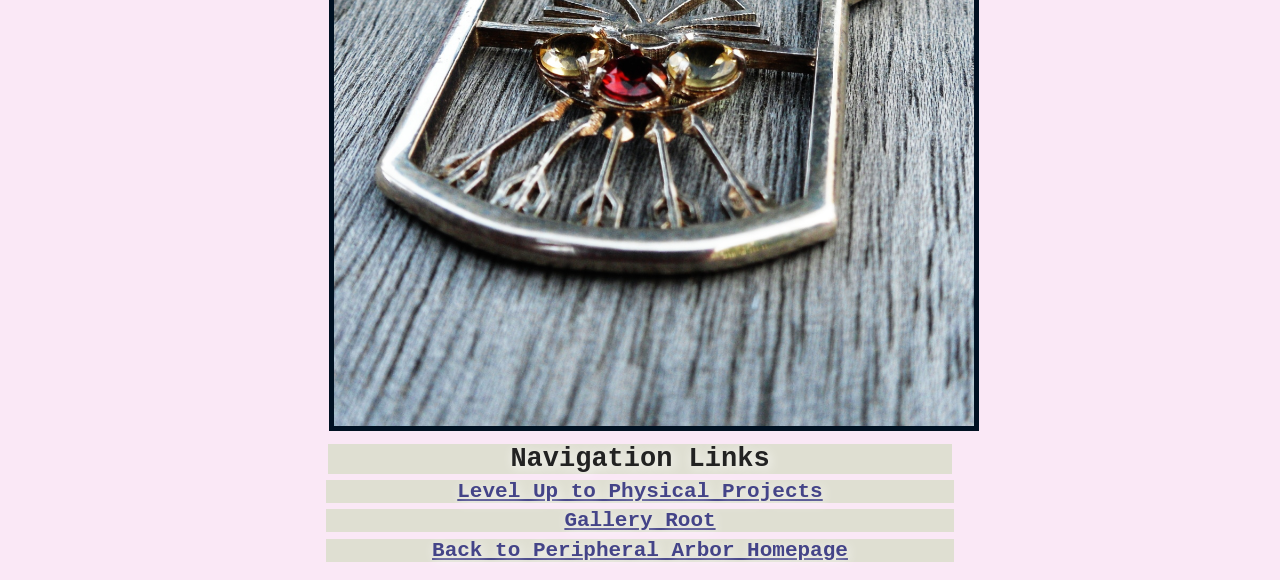Please provide a comprehensive answer to the question below using the information from the image: Is there a gallery section?

I found a navigation link with the text 'Gallery Root', which suggests that there is a gallery section on the website that users can navigate to.